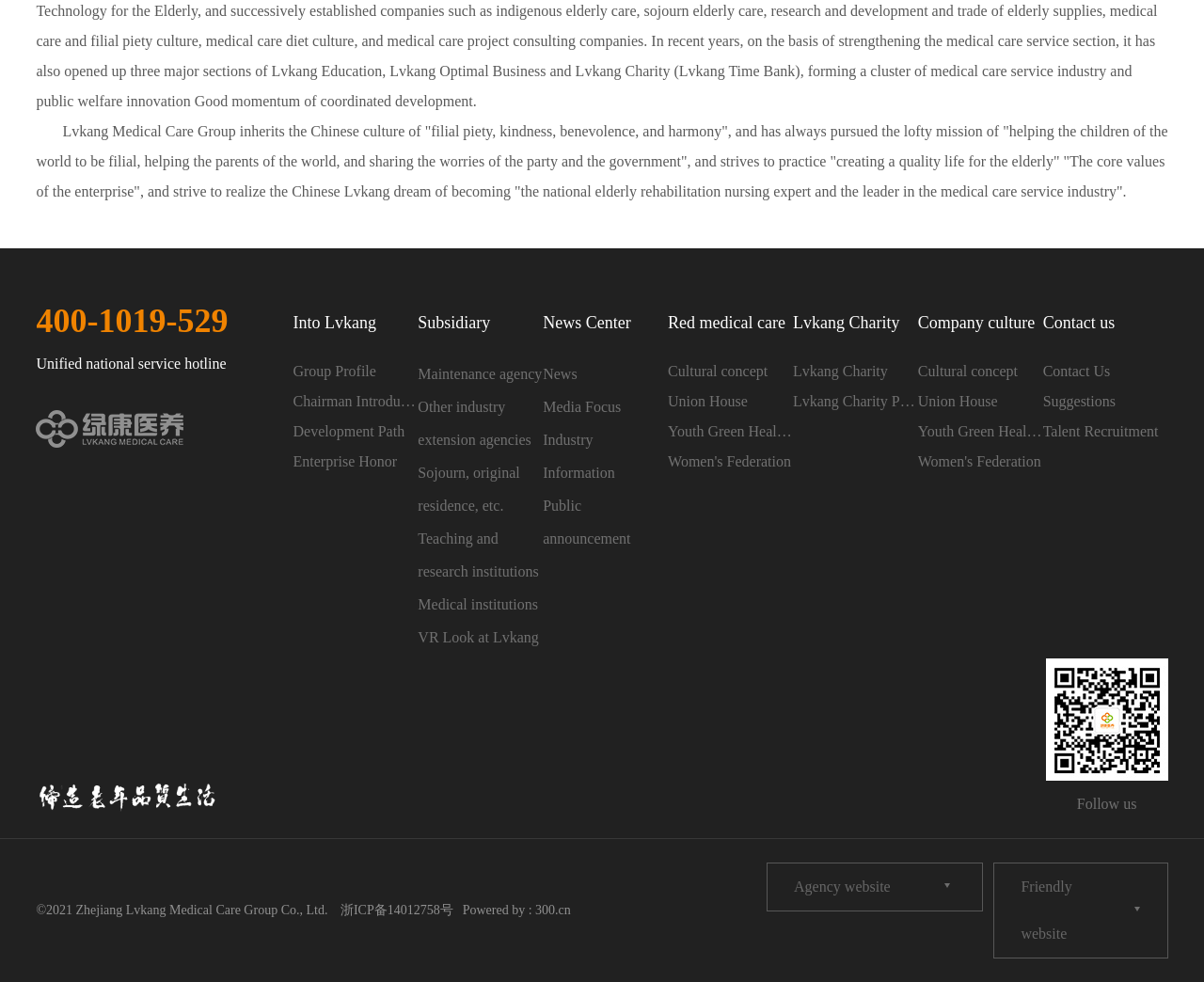Provide a brief response in the form of a single word or phrase:
How many sections does Lvkang have?

Three